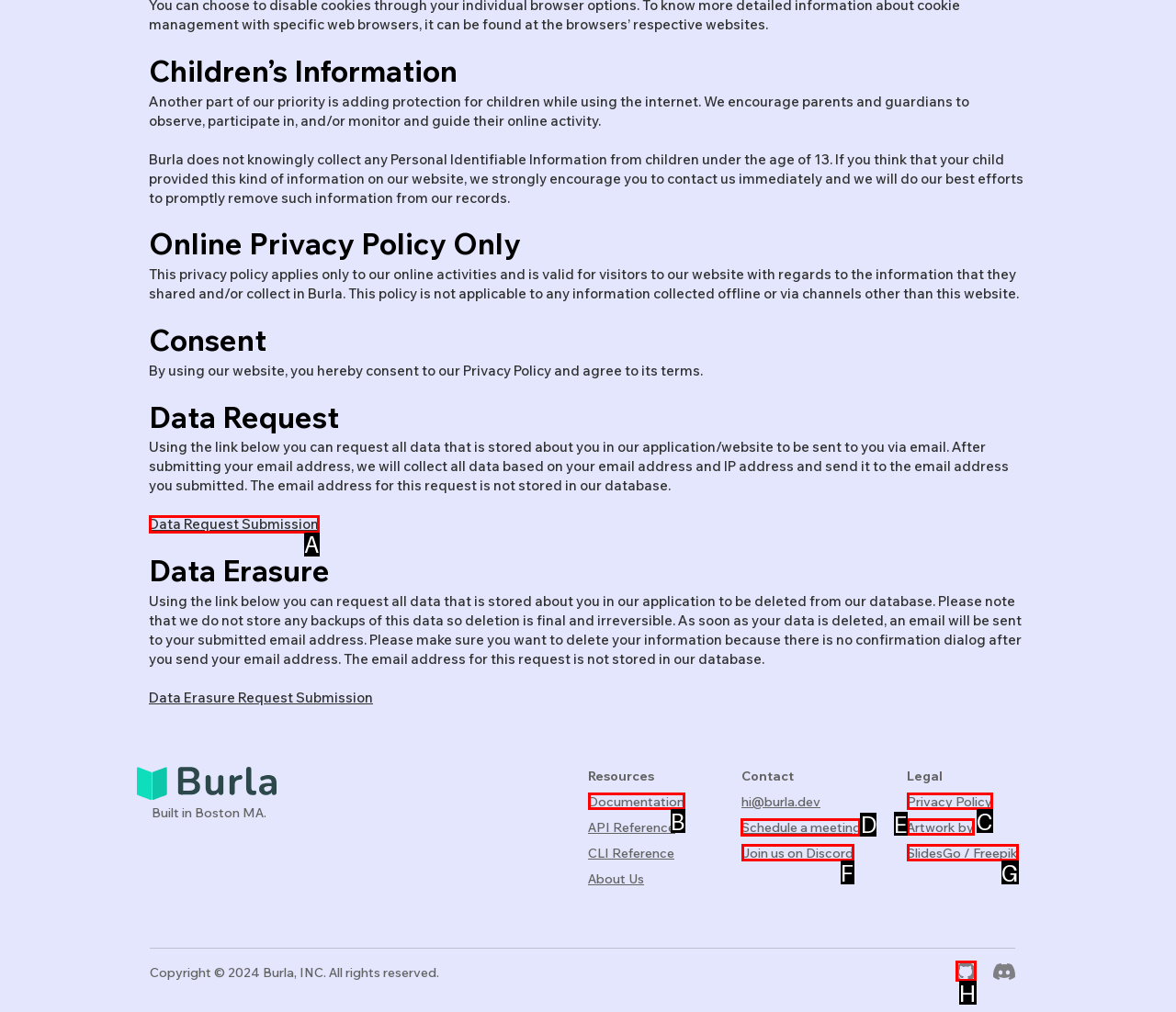Select the appropriate letter to fulfill the given instruction: Schedule a meeting
Provide the letter of the correct option directly.

D